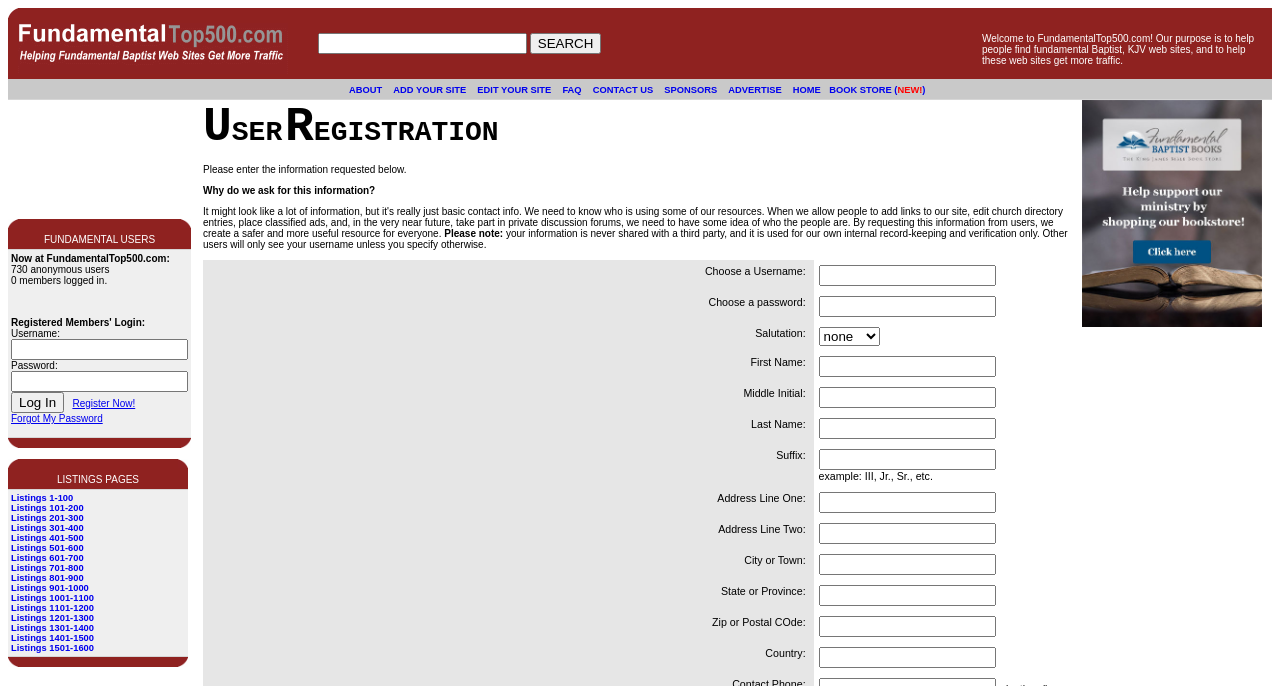How many listings pages are available on the website?
Please give a detailed and elaborate answer to the question.

The website has a section titled 'LISTINGS PAGES' which contains multiple links to different listings pages, such as 'Listings 1-100', 'Listings 101-200', and so on. This suggests that there are multiple listings pages available on the website.